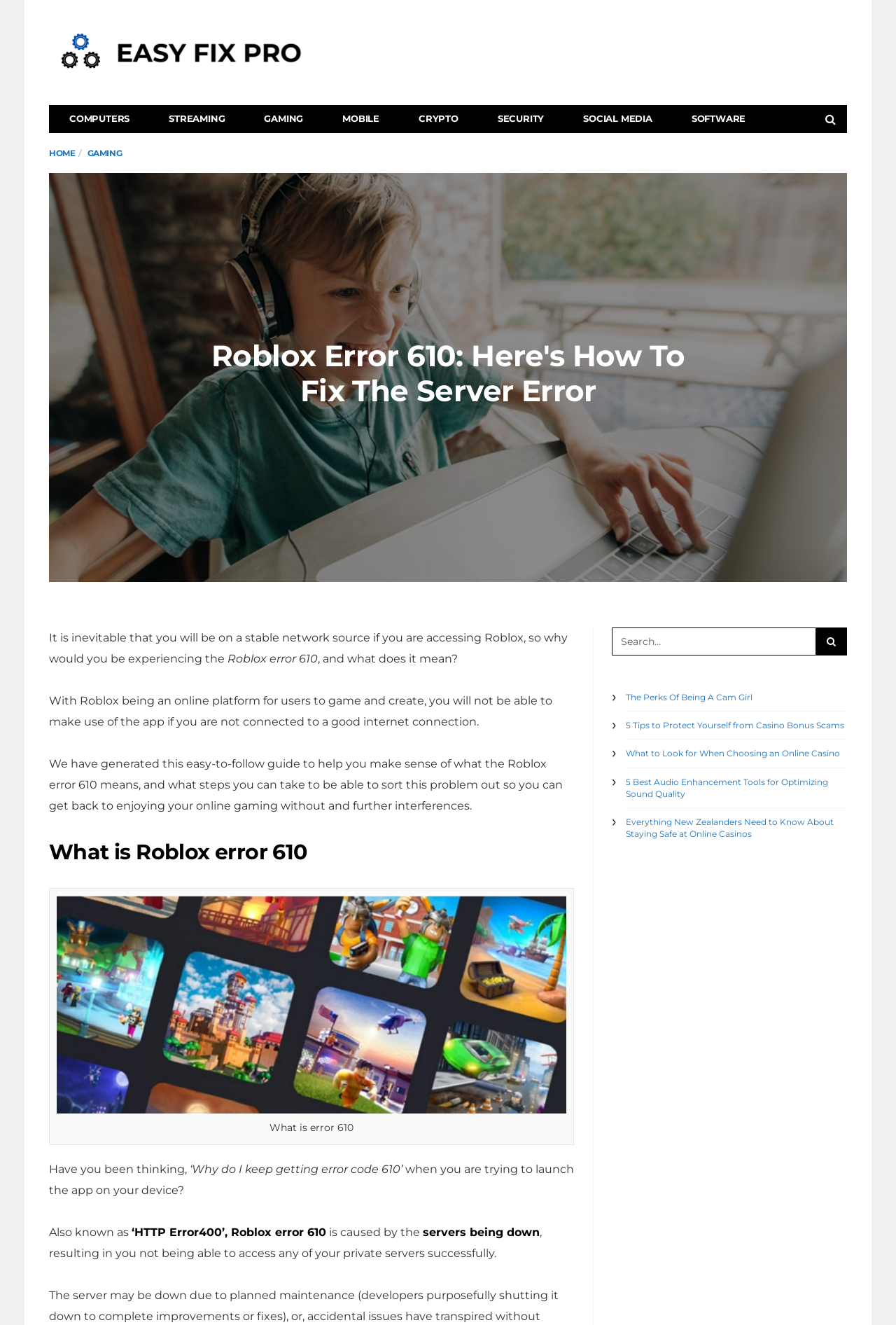Provide a short answer to the following question with just one word or phrase: What is the prerequisite for accessing Roblox?

Stable network source